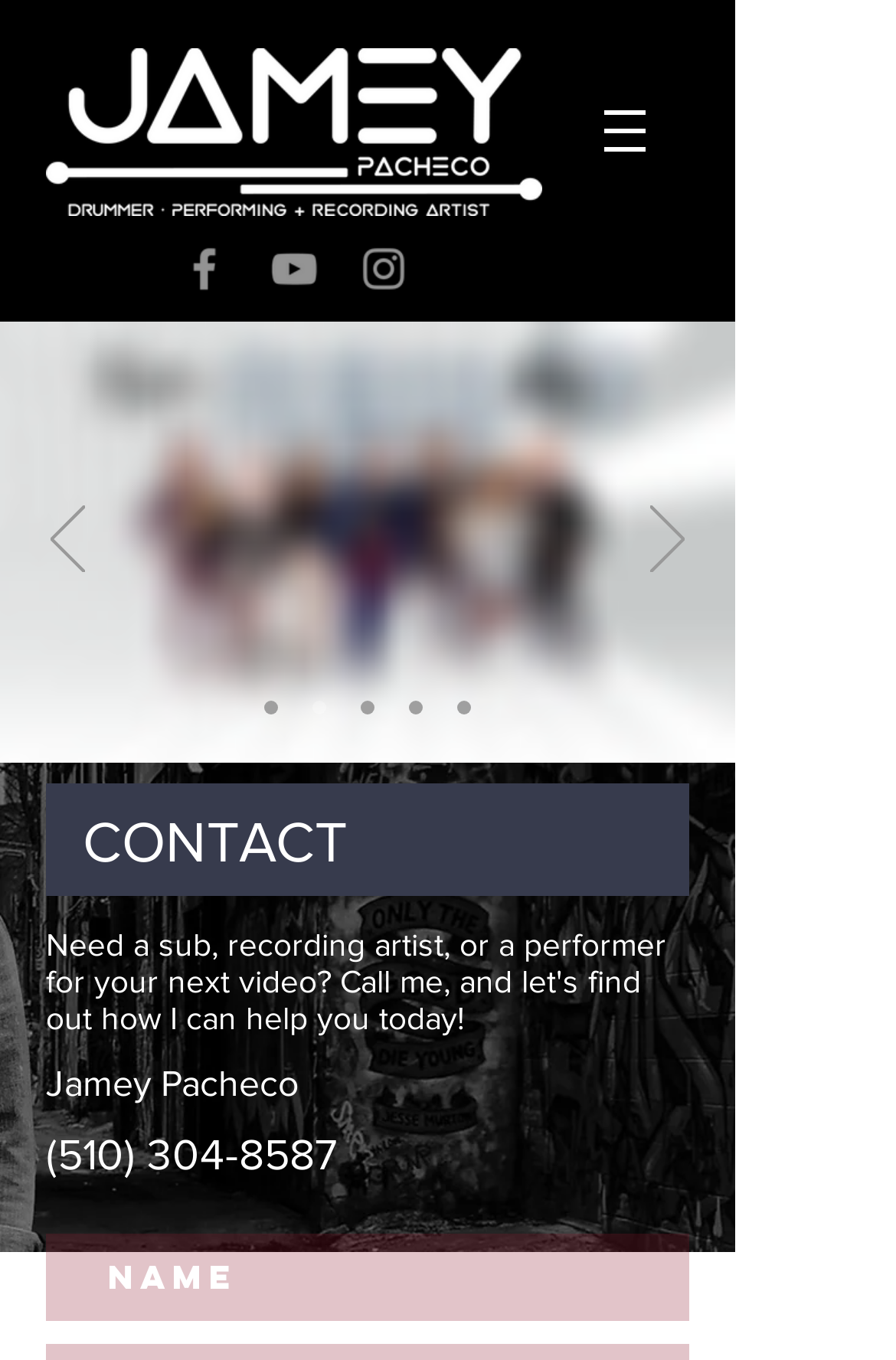Determine the bounding box for the HTML element described here: "aria-label="Name" name="name" placeholder="Name"". The coordinates should be given as [left, top, right, bottom] with each number being a float between 0 and 1.

[0.051, 0.907, 0.769, 0.971]